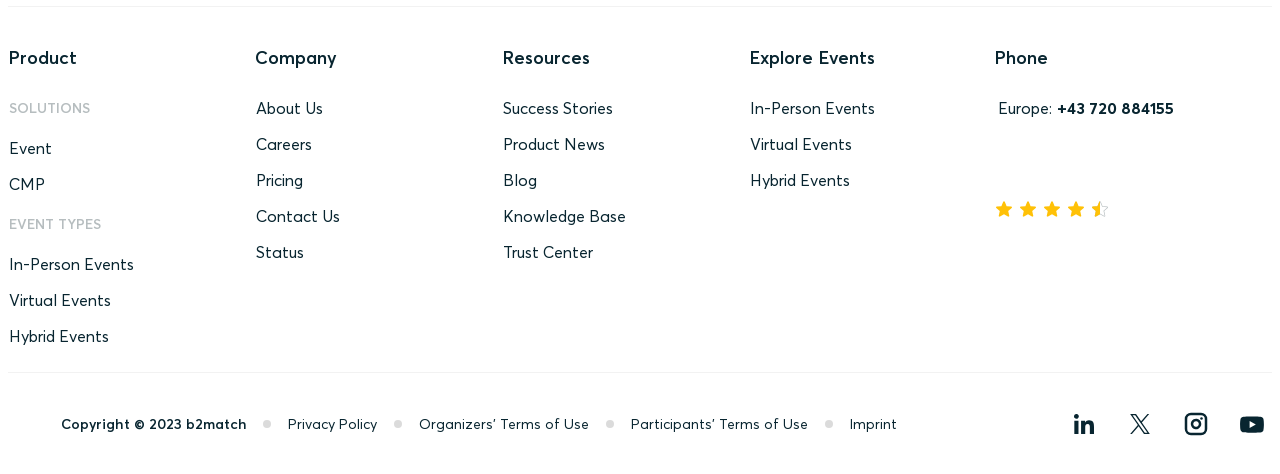Locate the bounding box coordinates of the segment that needs to be clicked to meet this instruction: "Go to 'About Us'".

[0.199, 0.205, 0.253, 0.251]